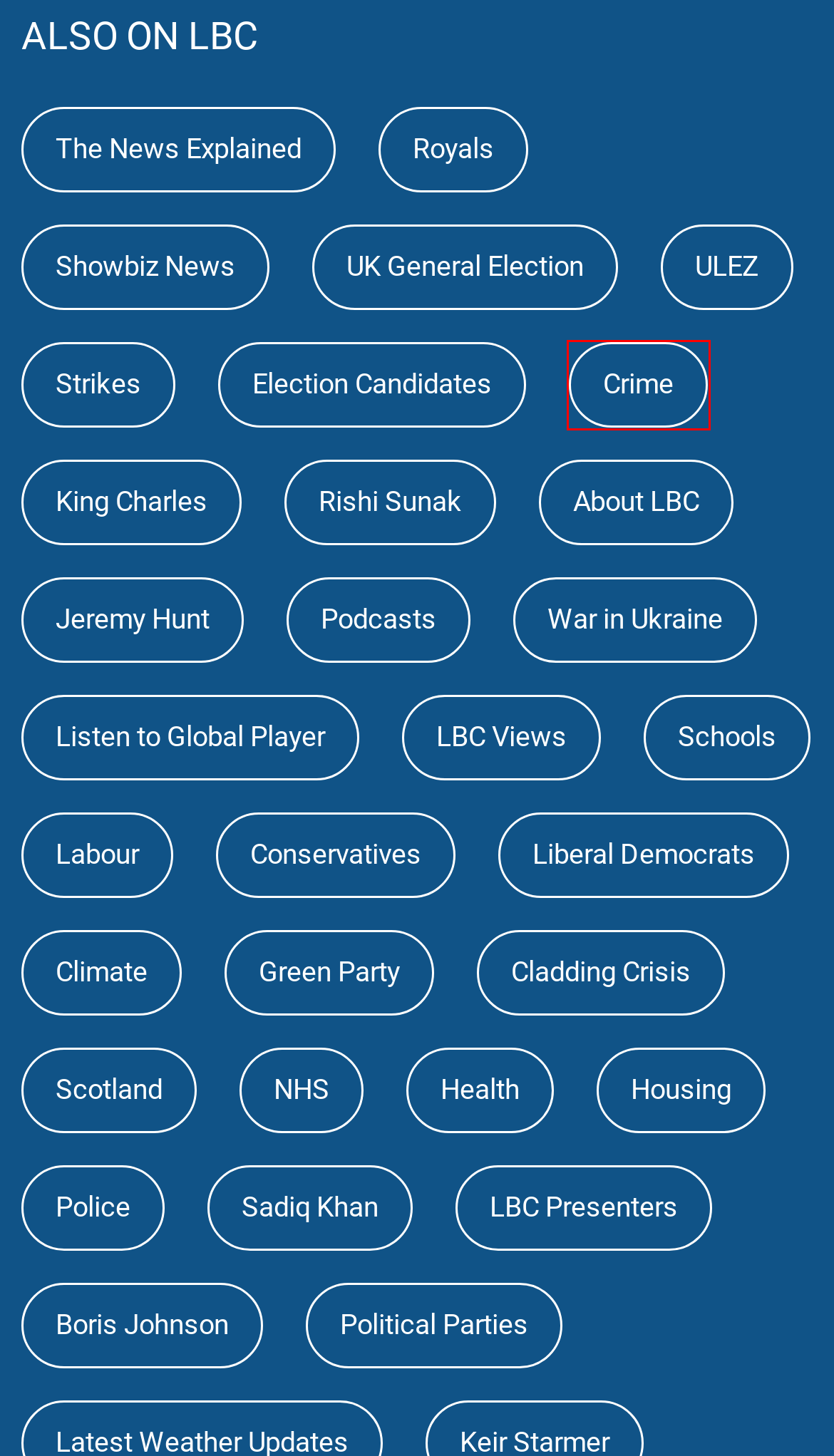You are presented with a screenshot of a webpage that includes a red bounding box around an element. Determine which webpage description best matches the page that results from clicking the element within the red bounding box. Here are the candidates:
A. Latest Climate Change News | LBC
B. Latest Crime News and headlines | LBC
C. Election News - News - LBC
D. The News Explained - News - LBC
E. Listen to Podcasts | LBC
F. King Charles - Latest News, Photos and Royal Family Updates | LBC
G. Latest Rishi Sunak News | LBC
H. Candidates - Politics - LBC

B